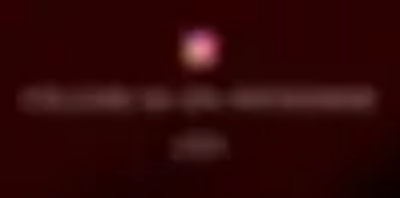Use a single word or phrase to answer the question:
What font style is used for the phrase 'Welcome to our Instagram'?

Sleek and modern